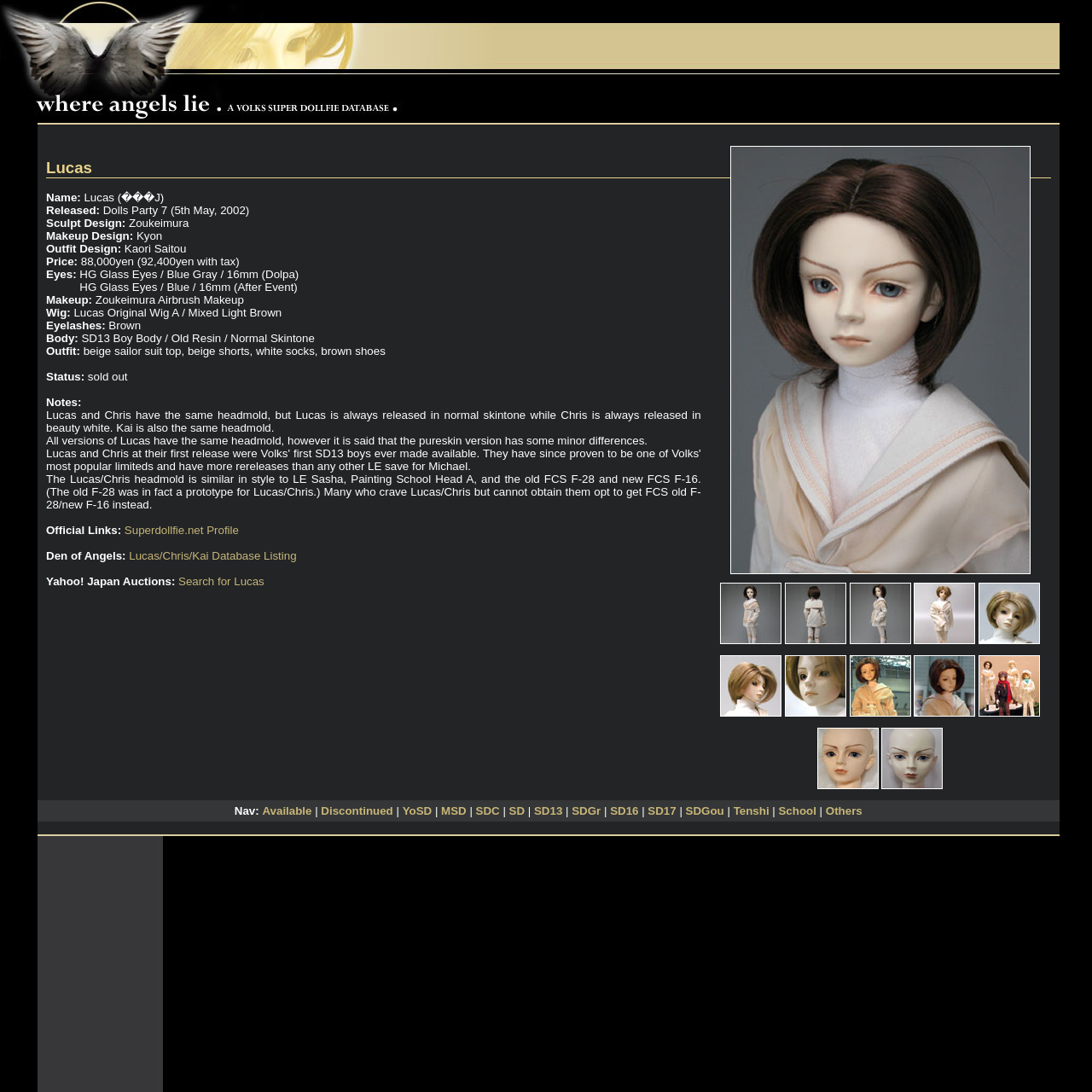Locate the bounding box coordinates of the element you need to click to accomplish the task described by this instruction: "Search for Lucas on Yahoo! Japan Auctions".

[0.163, 0.527, 0.242, 0.538]